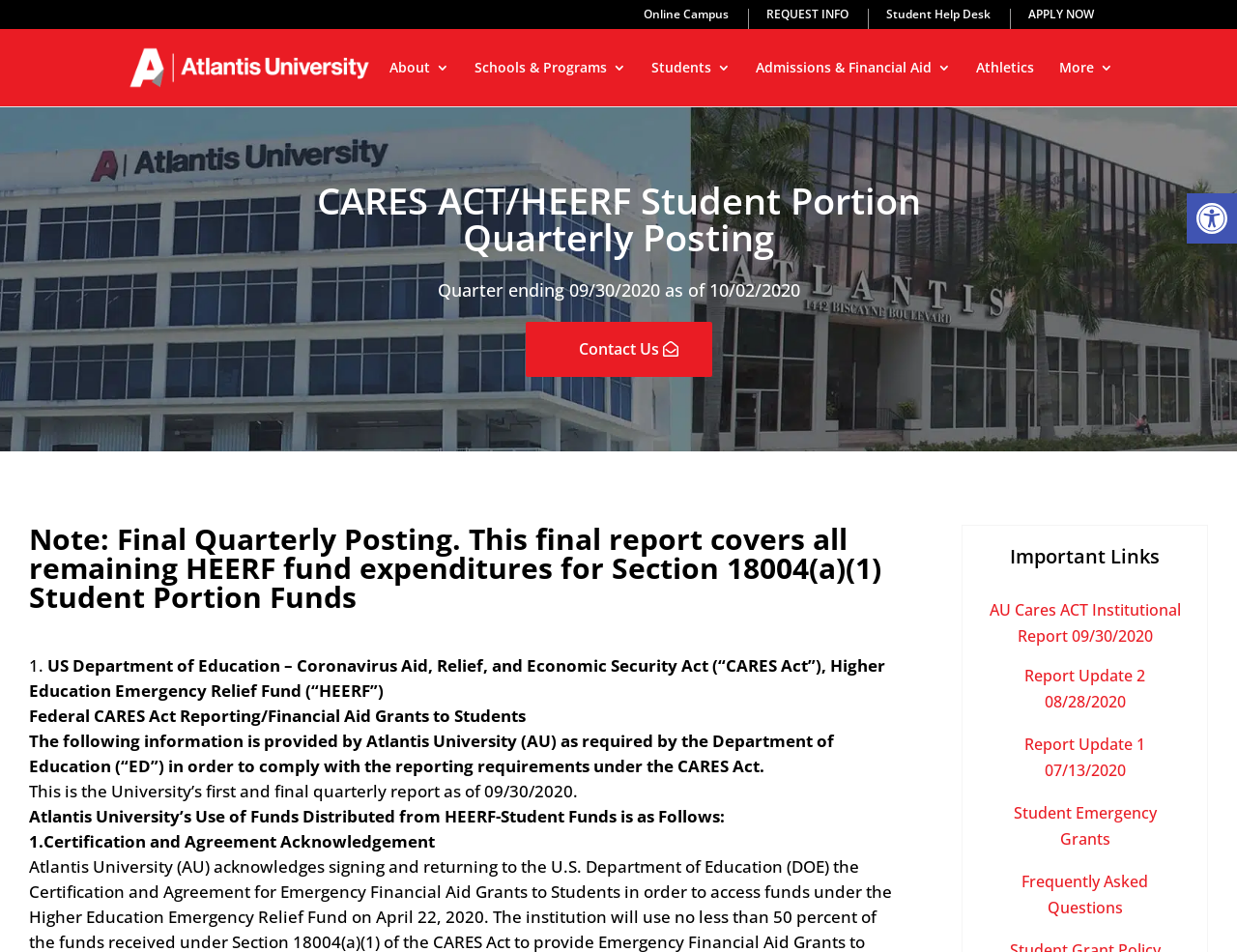What is the purpose of the CARES Act?
Please provide a single word or phrase answer based on the image.

Coronavirus Aid, Relief, and Economic Security